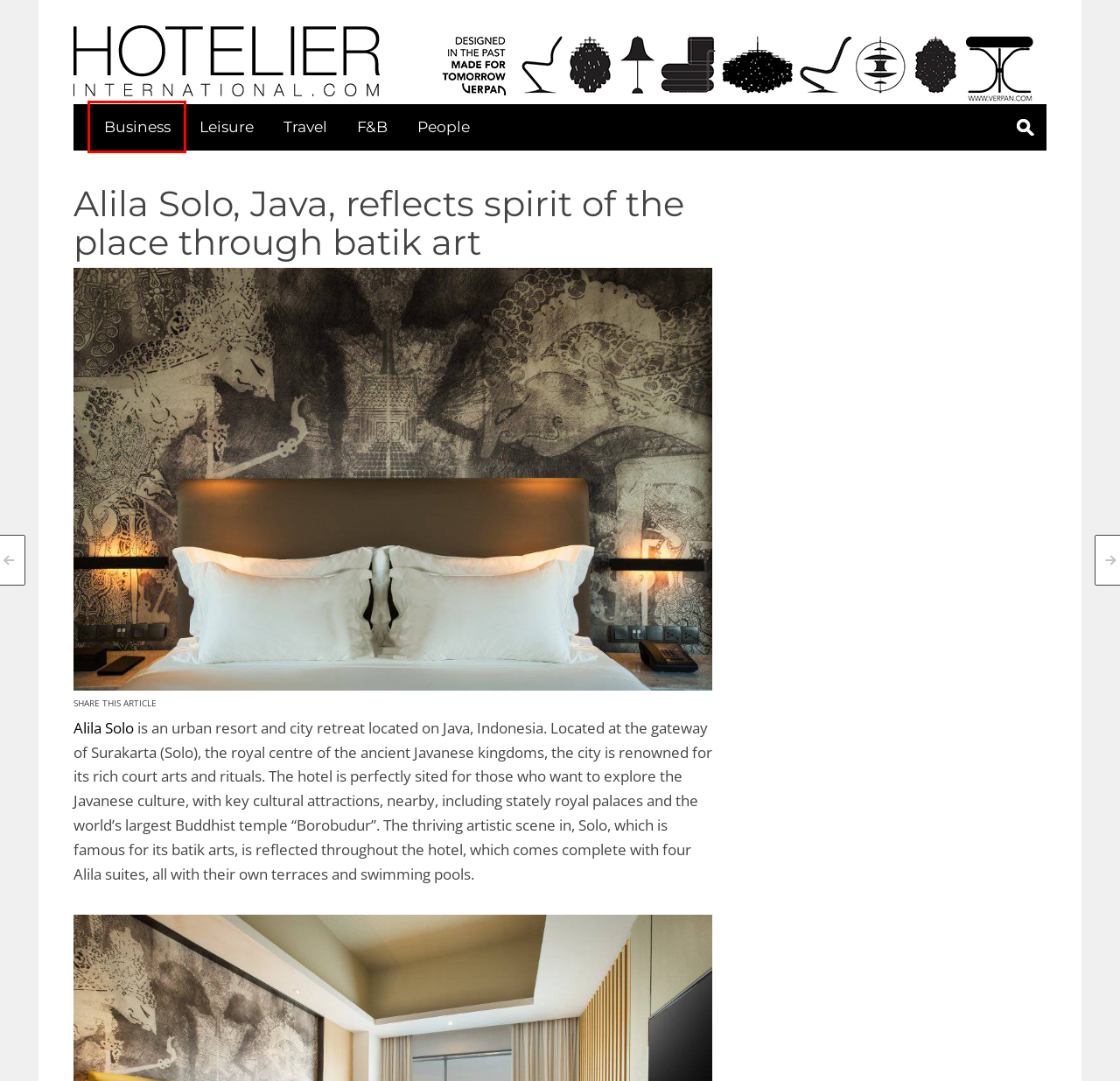You have a screenshot of a webpage with a red bounding box around an element. Choose the best matching webpage description that would appear after clicking the highlighted element. Here are the candidates:
A. The Ritz-Carlton tailors experiences for meeting attendees | Hotelier International
B. Category: Travel | Hotelier International
C. Category: People | Hotelier International
D. Category: Business | Hotelier International
E. Tag: urban resort | Hotelier International
F. Category: F&B | Hotelier International
G. The View, an aptly named design hotel overlooking the Lake of Lugano | Hotelier International
H. Category: Leisure | Hotelier International

D